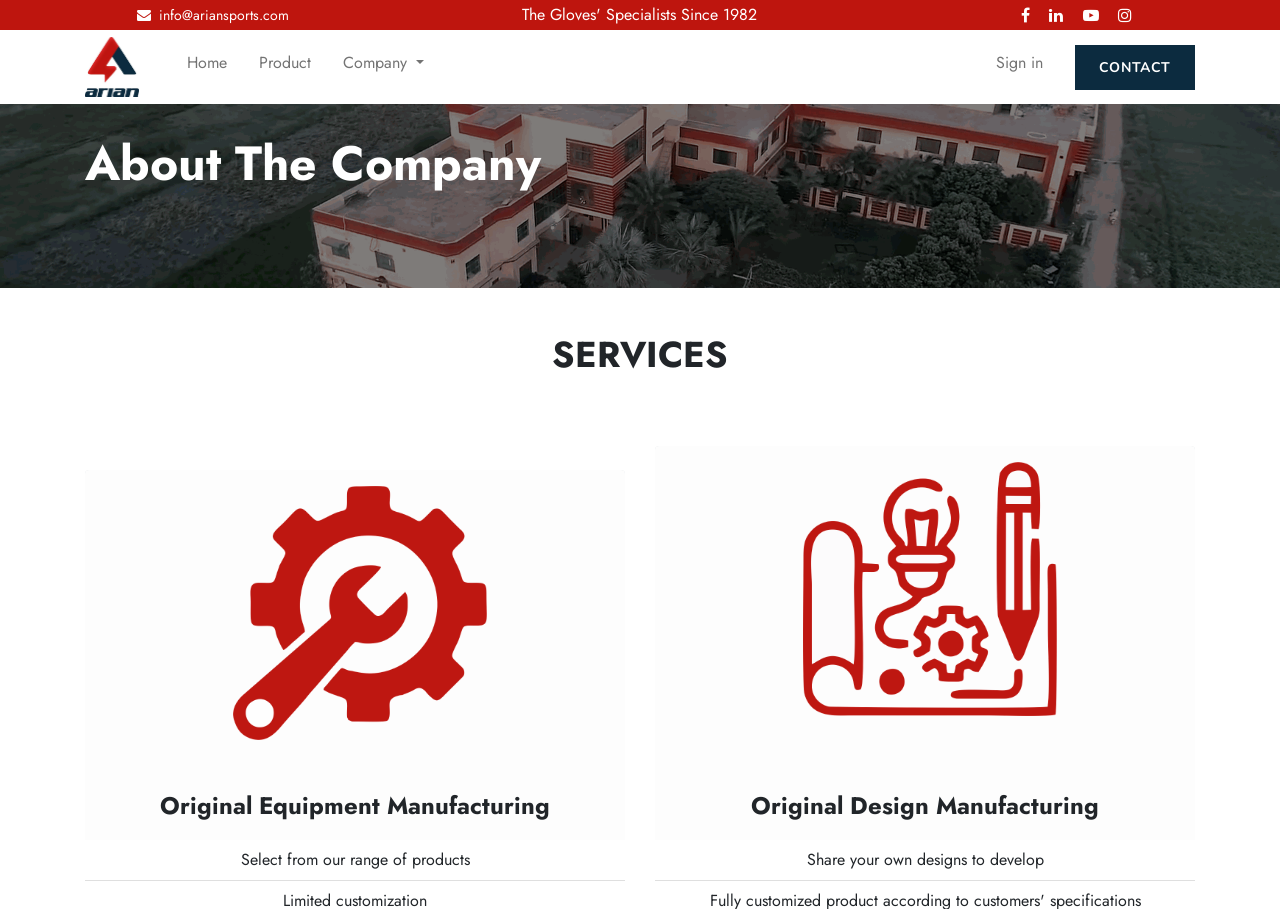Please specify the bounding box coordinates of the clickable section necessary to execute the following command: "Go to the home page".

[0.146, 0.039, 0.178, 0.109]